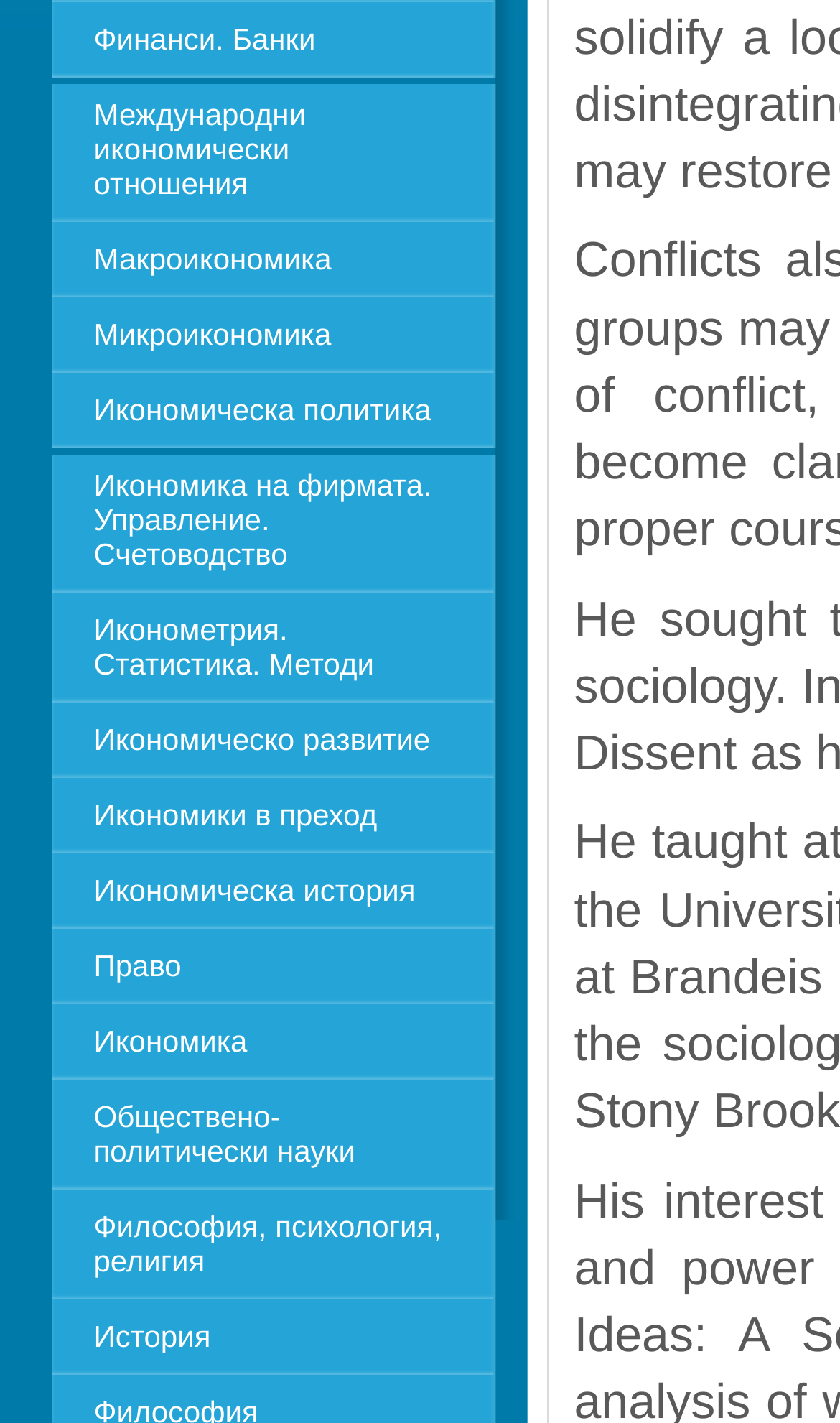Please identify the bounding box coordinates of the clickable area that will fulfill the following instruction: "Click on Финанси. Банки". The coordinates should be in the format of four float numbers between 0 and 1, i.e., [left, top, right, bottom].

[0.06, 0.003, 0.588, 0.051]